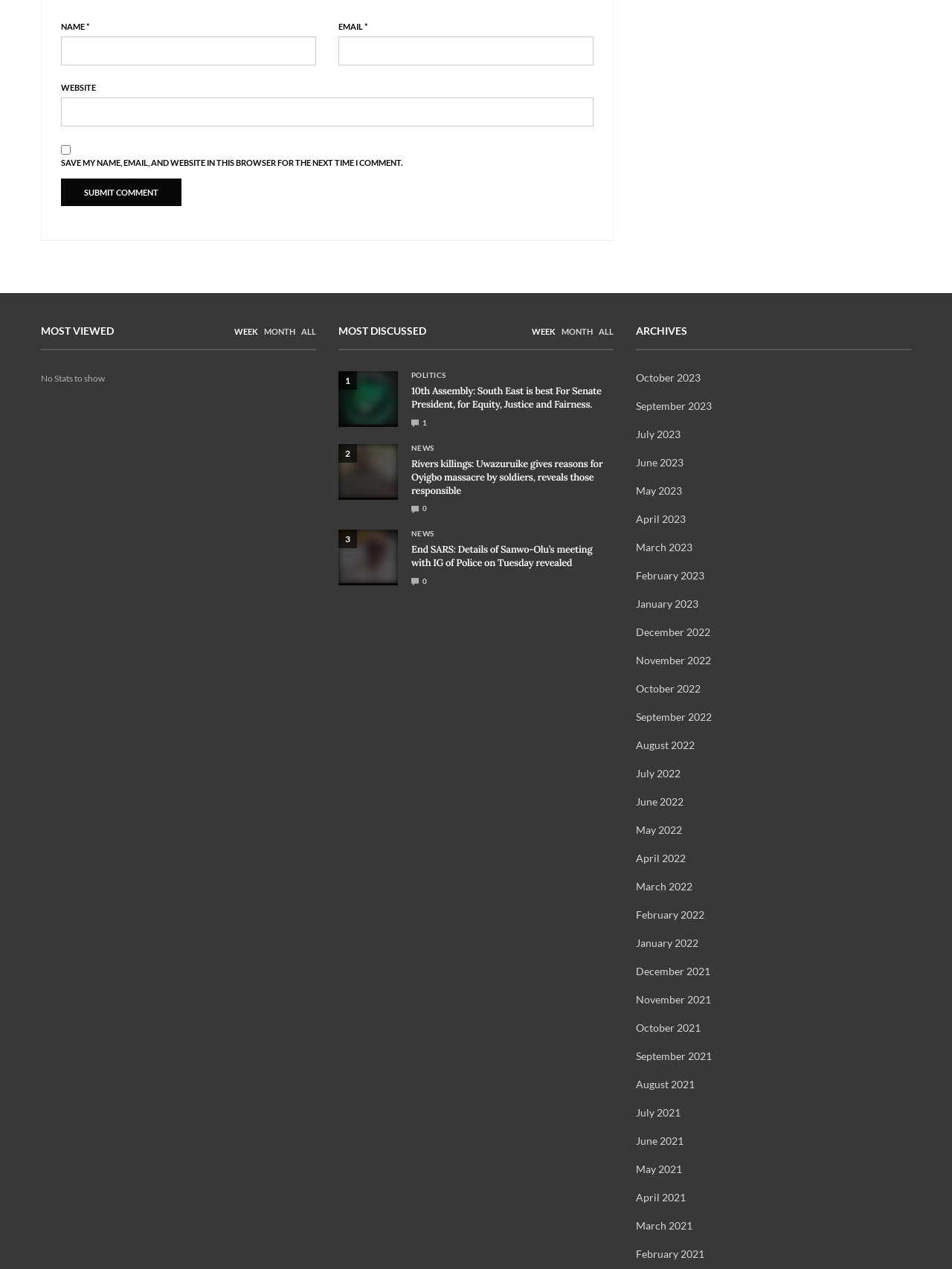Using the element description: "parent_node: WEBSITE name="url"", determine the bounding box coordinates for the specified UI element. The coordinates should be four float numbers between 0 and 1, [left, top, right, bottom].

[0.064, 0.077, 0.623, 0.099]